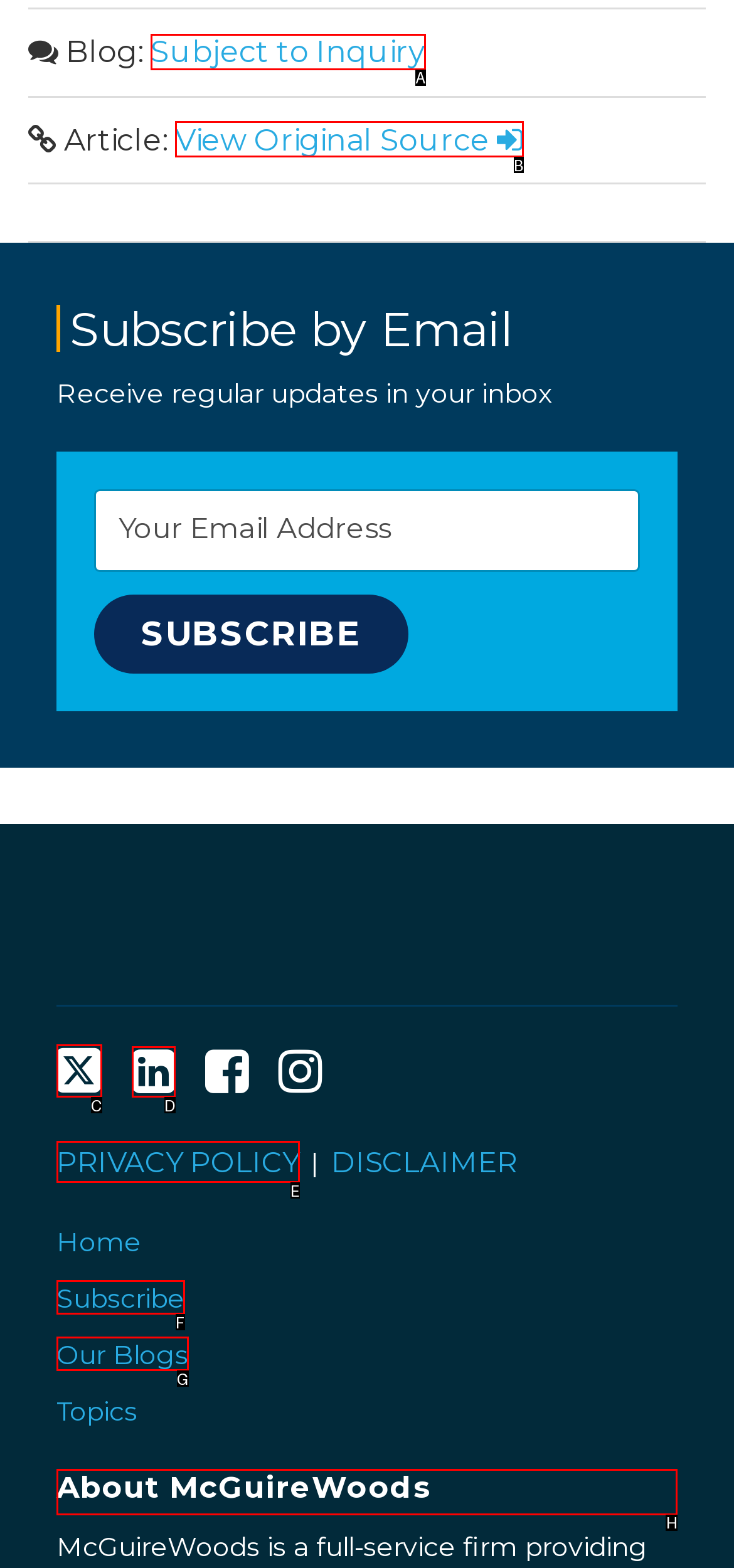Point out the letter of the HTML element you should click on to execute the task: Read about McGuireWoods
Reply with the letter from the given options.

H